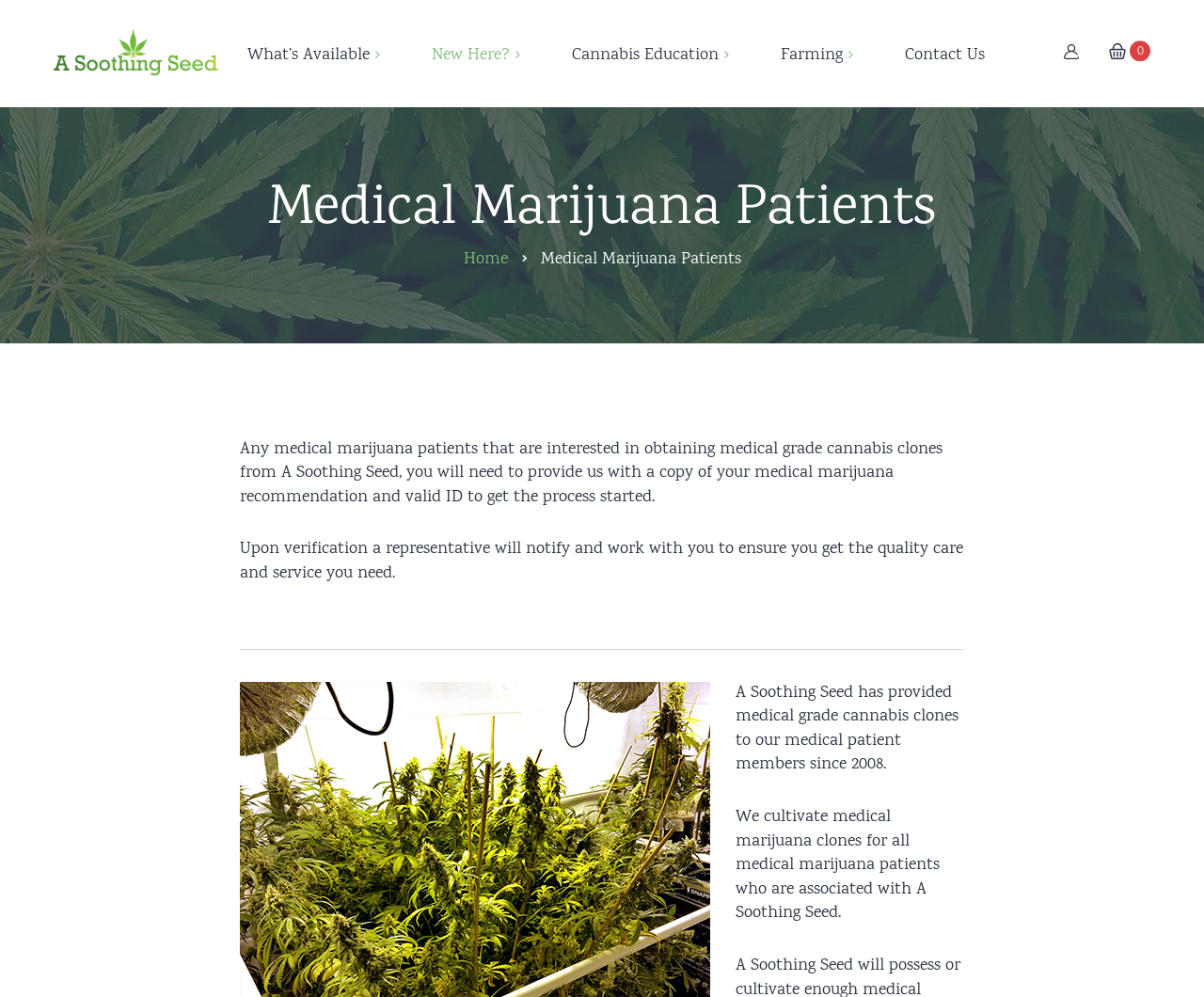Specify the bounding box coordinates of the area that needs to be clicked to achieve the following instruction: "Click on 'Cannabis Seeds'".

[0.123, 0.064, 0.319, 0.109]